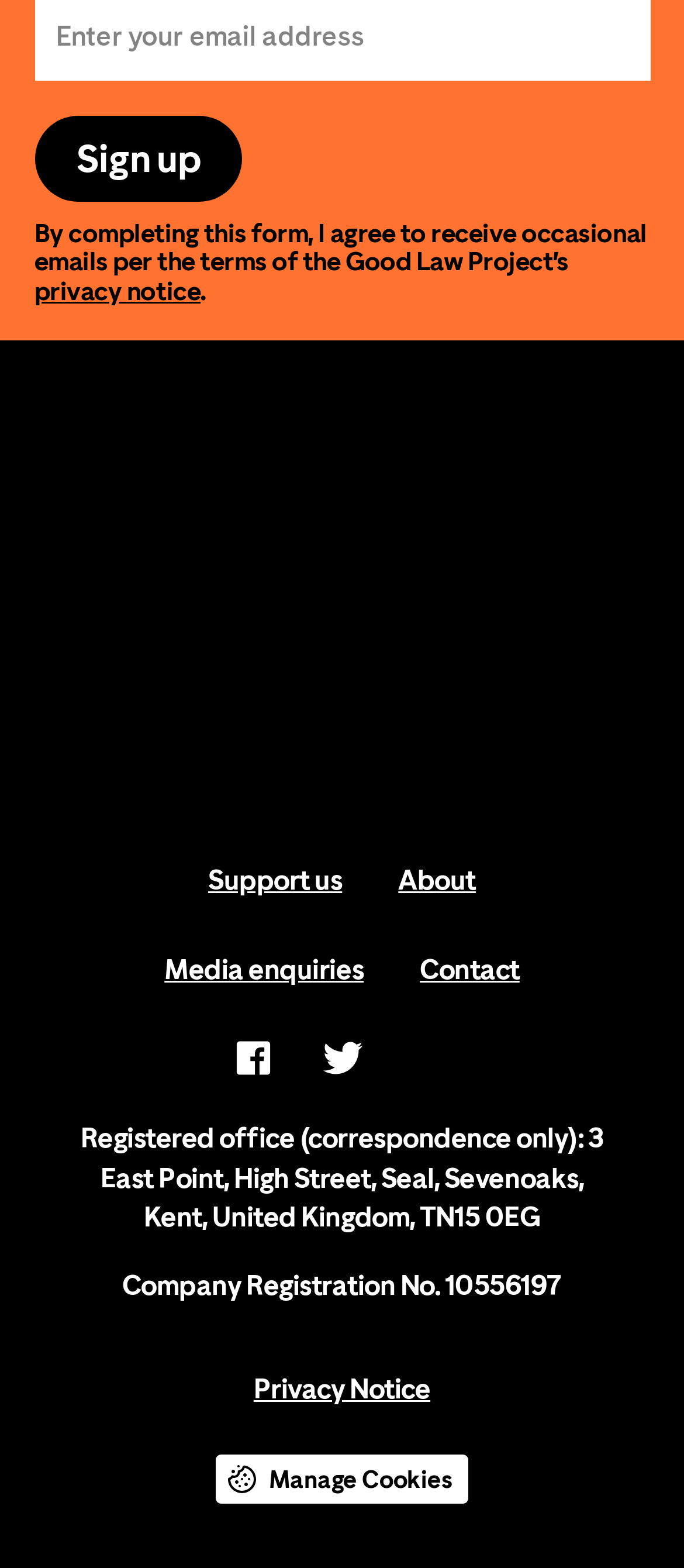Provide the bounding box coordinates, formatted as (top-left x, top-left y, bottom-right x, bottom-right y), with all values being floating point numbers between 0 and 1. Identify the bounding box of the UI element that matches the description: Sign up

[0.05, 0.073, 0.354, 0.128]